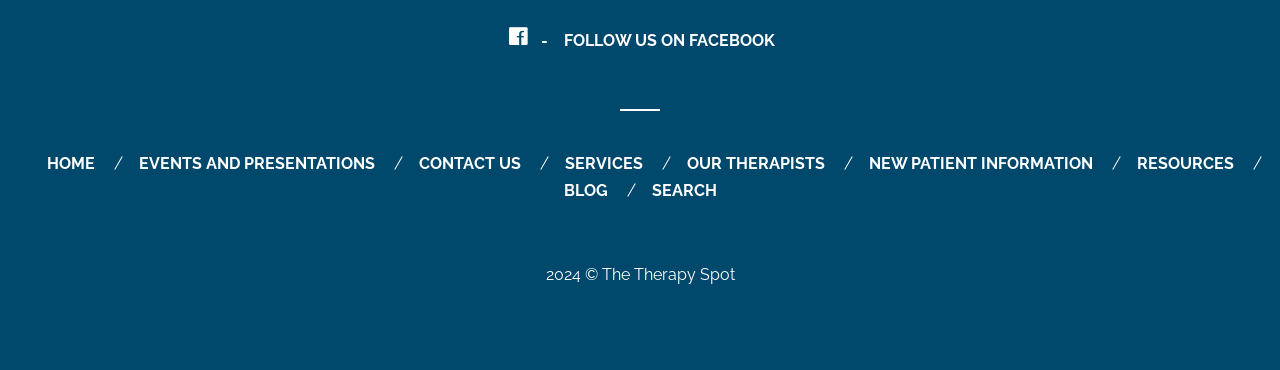Please specify the bounding box coordinates for the clickable region that will help you carry out the instruction: "View physiotherapy in Richmond Hill".

None